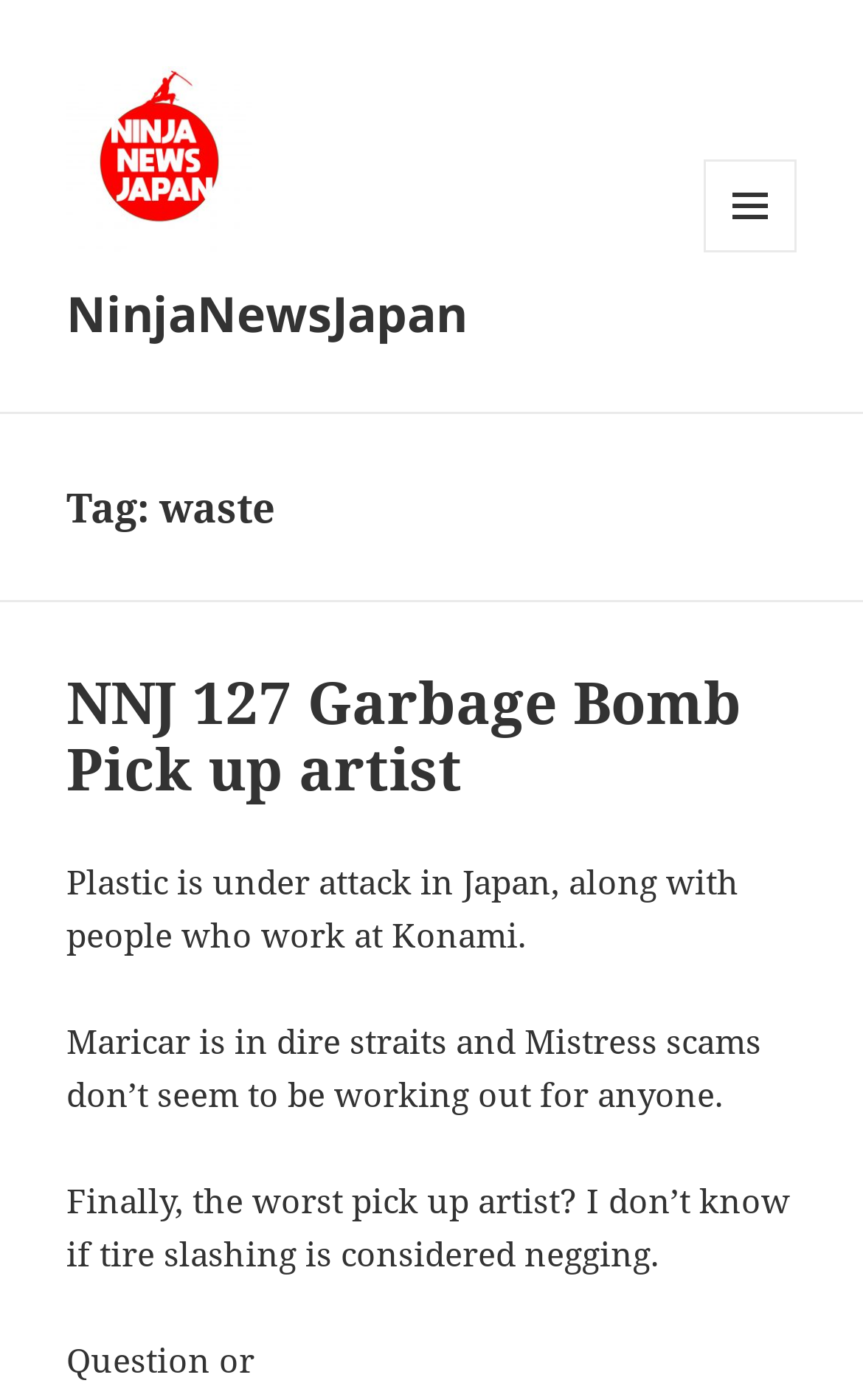Please find the bounding box for the following UI element description. Provide the coordinates in (top-left x, top-left y, bottom-right x, bottom-right y) format, with values between 0 and 1: Media Appearances

None